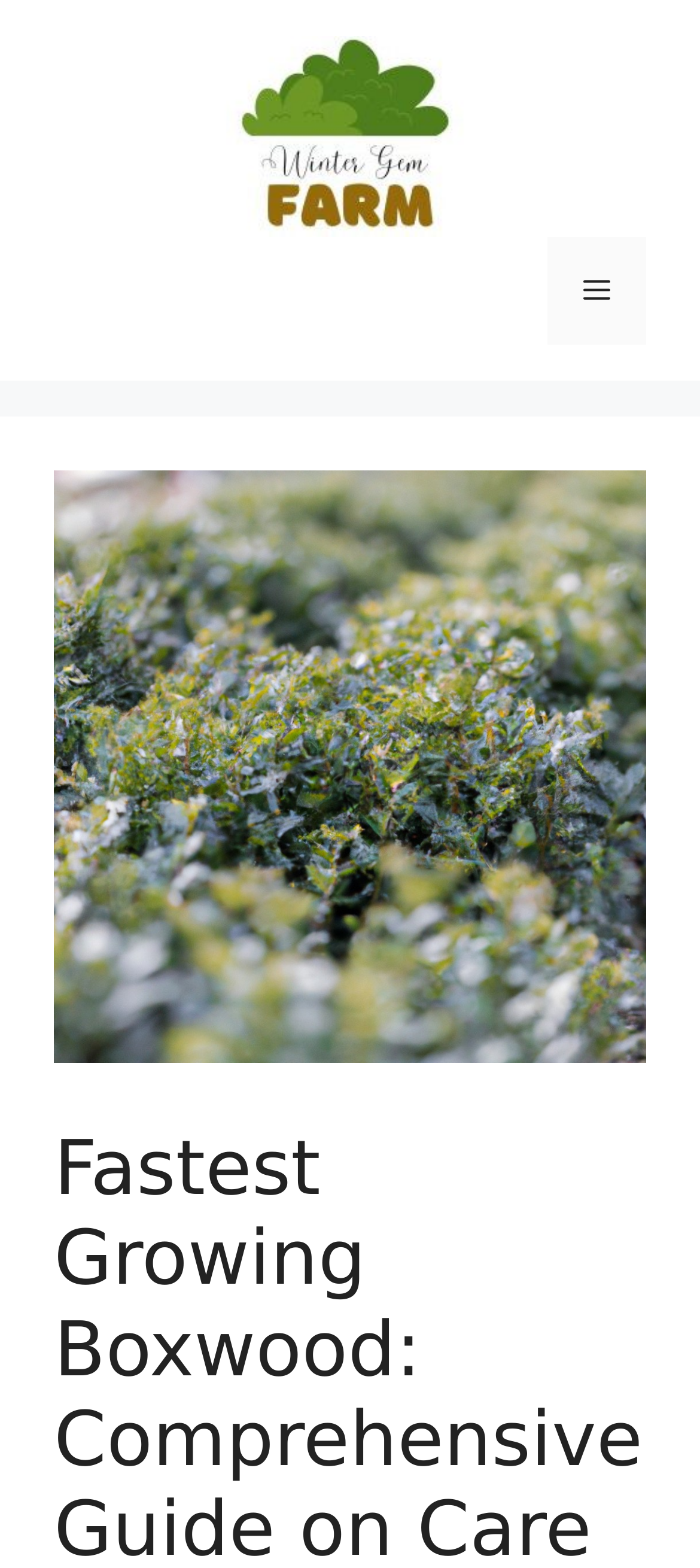Identify the bounding box for the UI element that is described as follows: "Menu".

[0.782, 0.151, 0.923, 0.22]